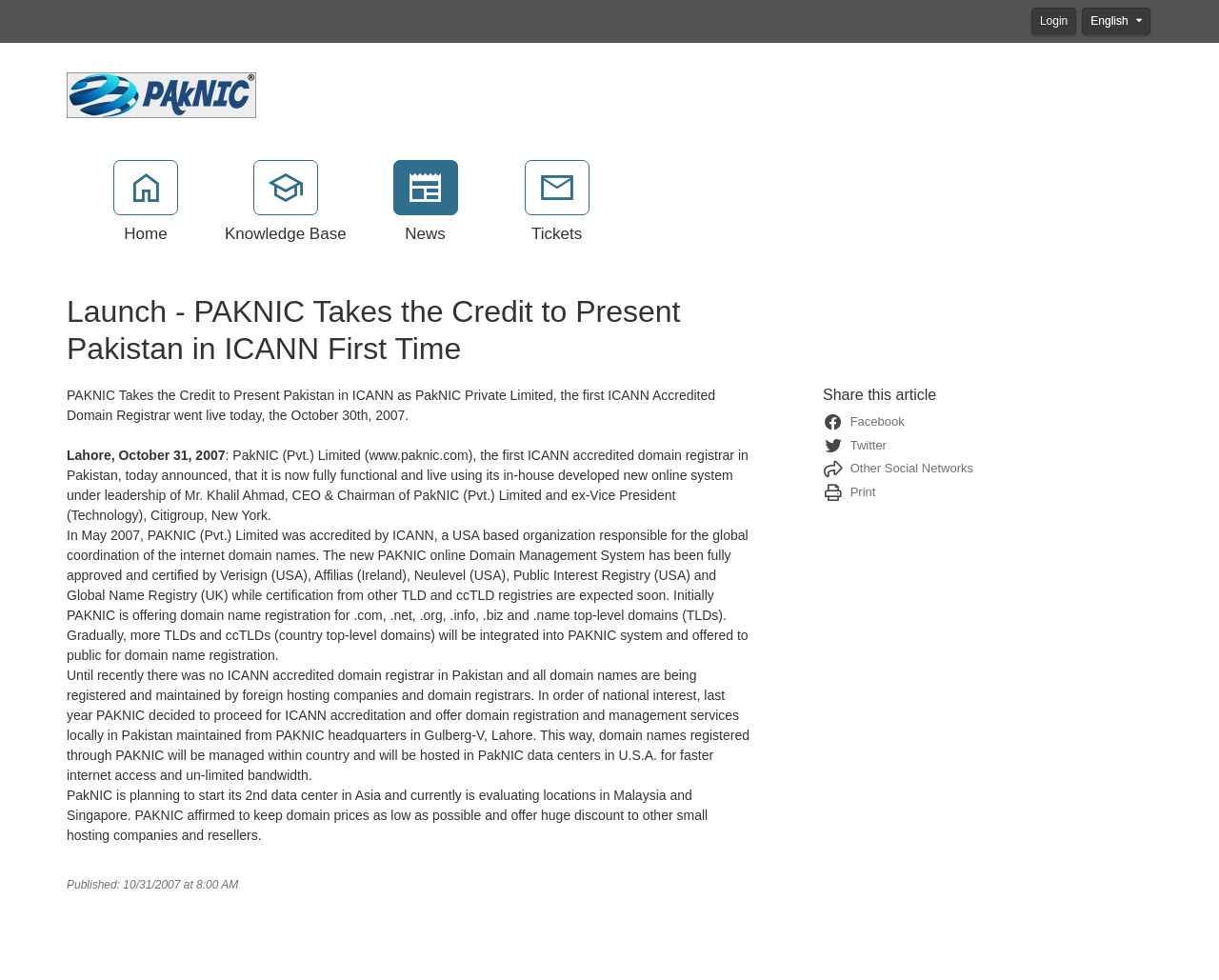What is the date when PakNIC went live?
Provide a detailed and well-explained answer to the question.

The answer can be found in the StaticText element with the text 'PAKNIC Takes the Credit to Present Pakistan in ICANN as PakNIC Private Limited, the first ICANN Accredited Domain Registrar went live today, the October 30th, 2007.' which indicates that PakNIC went live on October 30th, 2007.